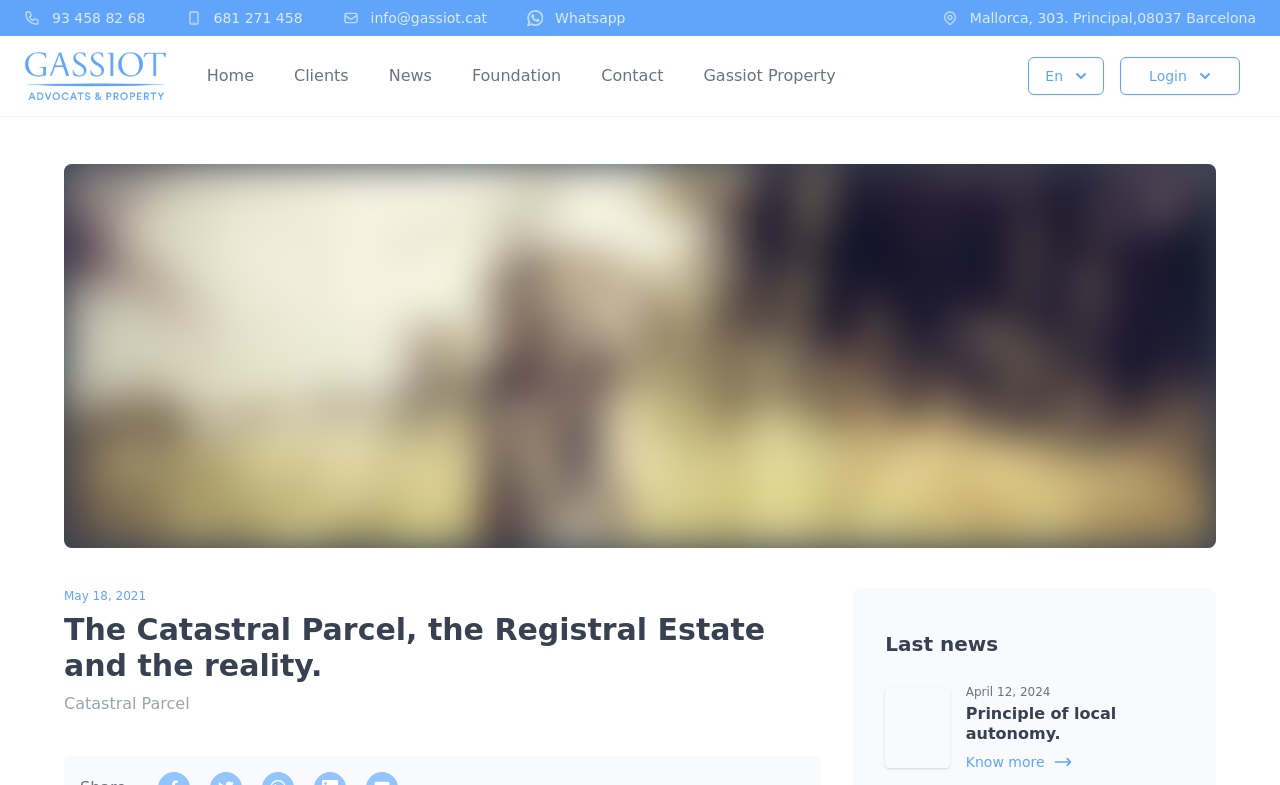Please identify the bounding box coordinates of the element I need to click to follow this instruction: "Click the 'Whatsapp' link".

[0.434, 0.01, 0.489, 0.036]